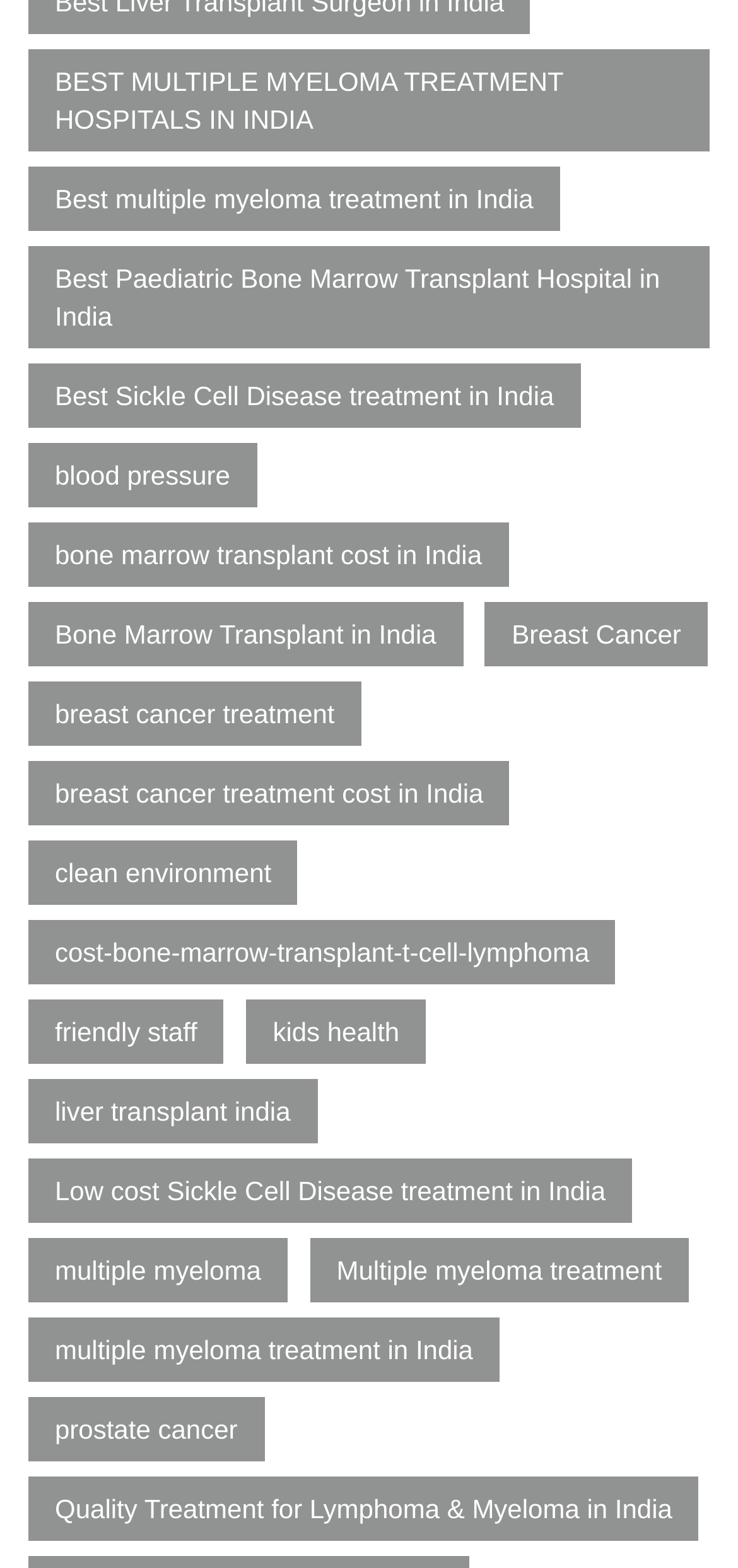How many links are related to multiple myeloma?
Please answer the question with as much detail as possible using the screenshot.

I counted the links that contain the phrase 'multiple myeloma' in their text, which are 'BEST MULTIPLE MYELOMA TREATMENT HOSPITALS IN INDIA', 'multiple myeloma', 'Multiple myeloma treatment', and 'multiple myeloma treatment in India'.